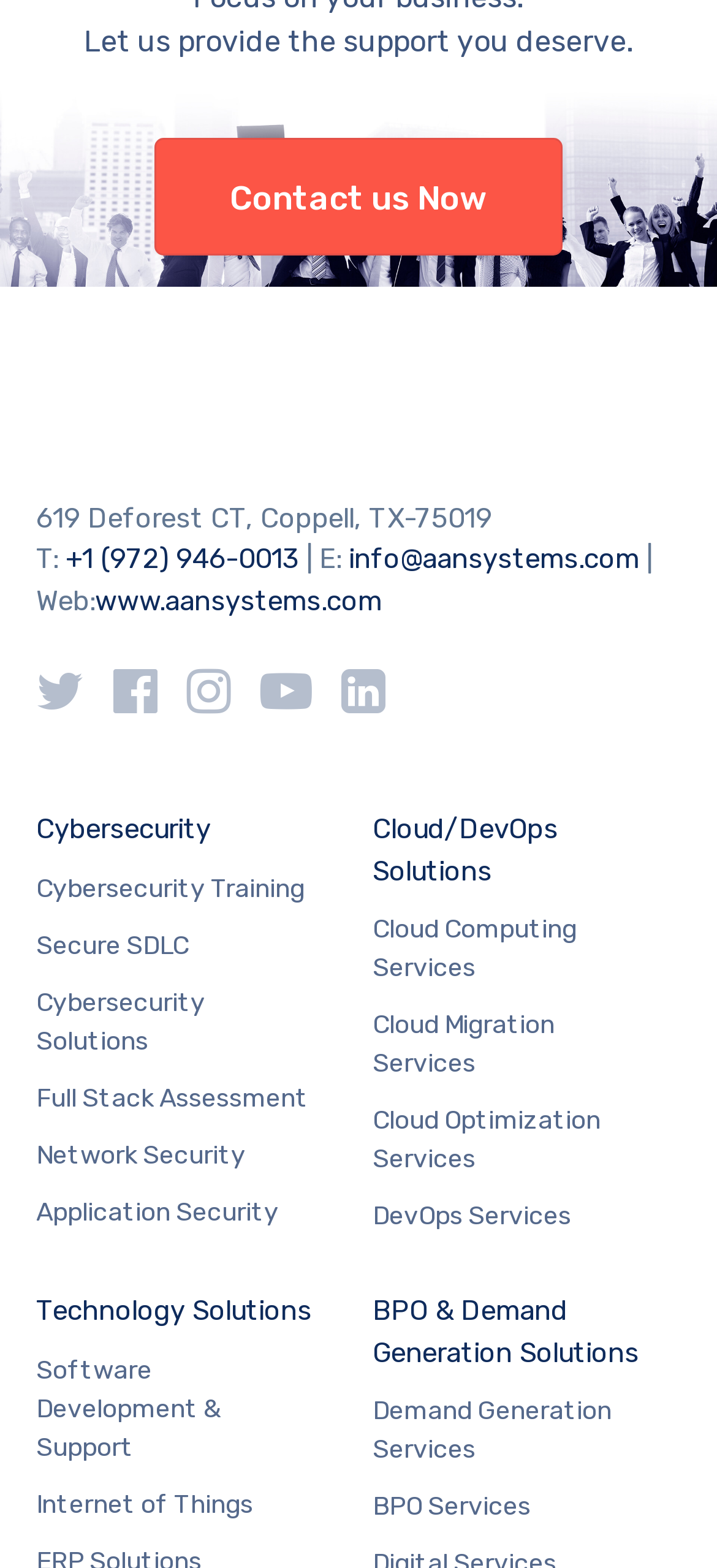Select the bounding box coordinates of the element I need to click to carry out the following instruction: "Check Cloud Computing Services".

[0.519, 0.581, 0.912, 0.63]